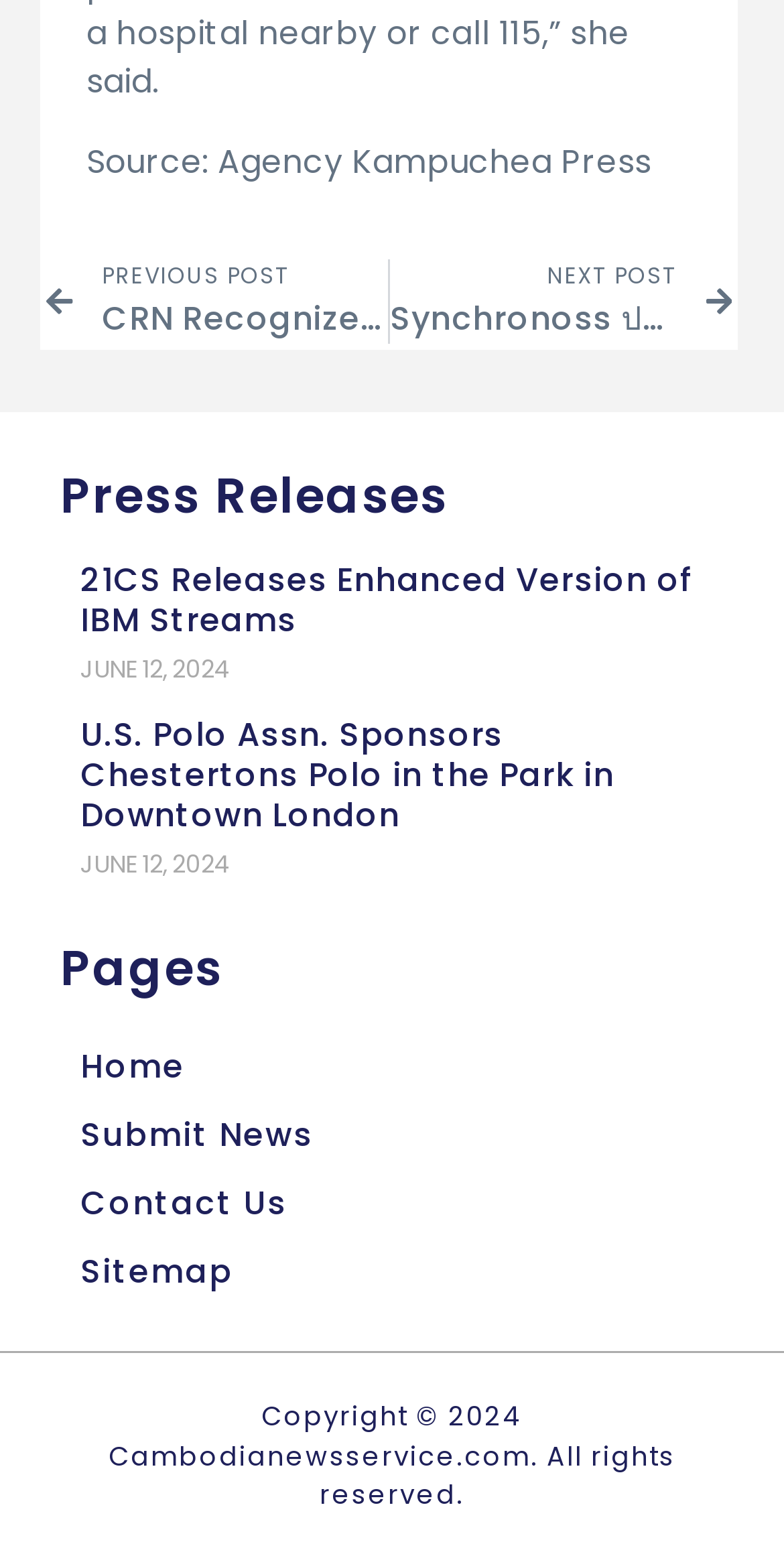Find and provide the bounding box coordinates for the UI element described here: "name="message"". The coordinates should be given as four float numbers between 0 and 1: [left, top, right, bottom].

None